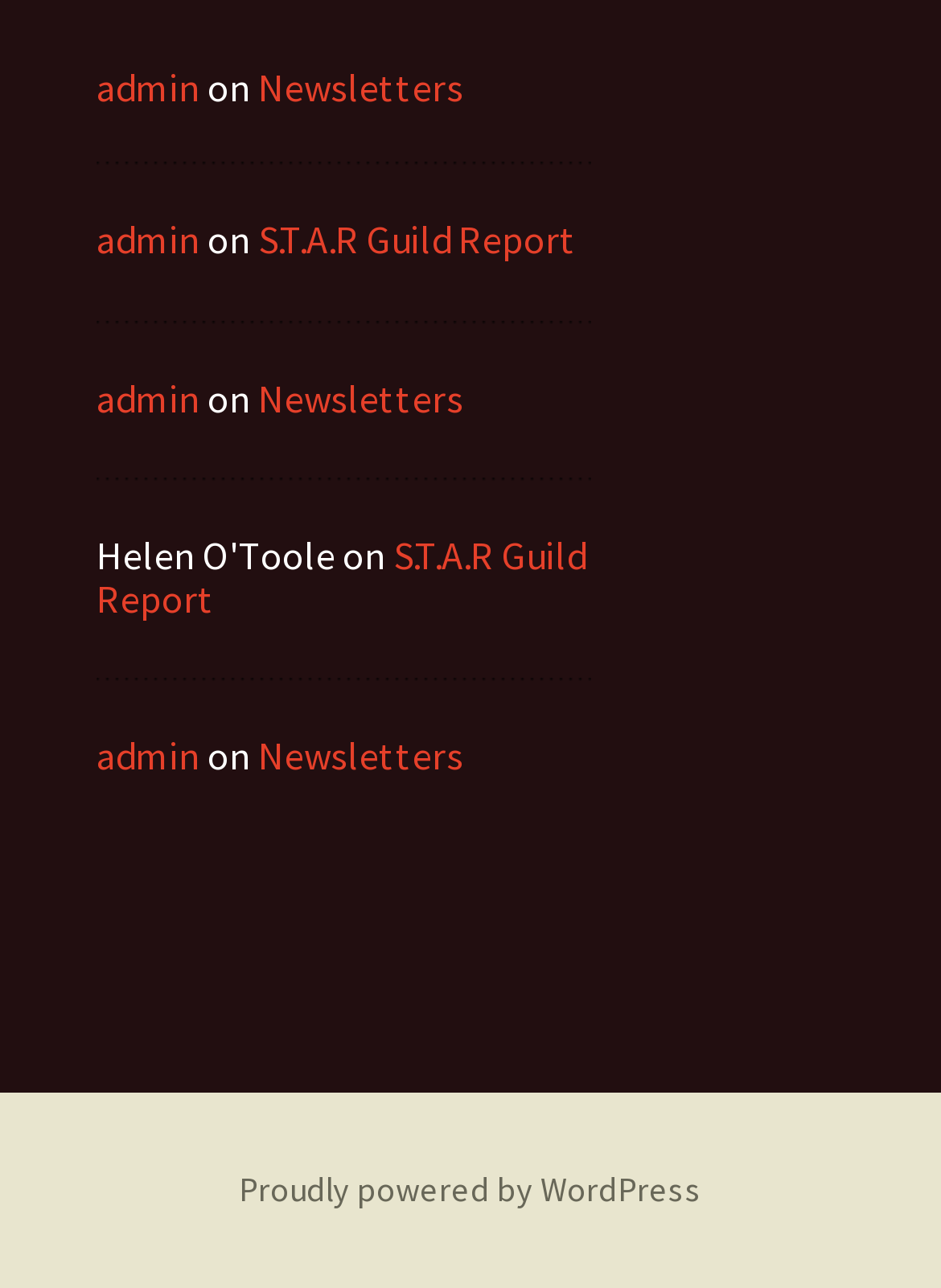Determine the bounding box coordinates for the clickable element to execute this instruction: "go to admin page". Provide the coordinates as four float numbers between 0 and 1, i.e., [left, top, right, bottom].

[0.103, 0.049, 0.213, 0.087]